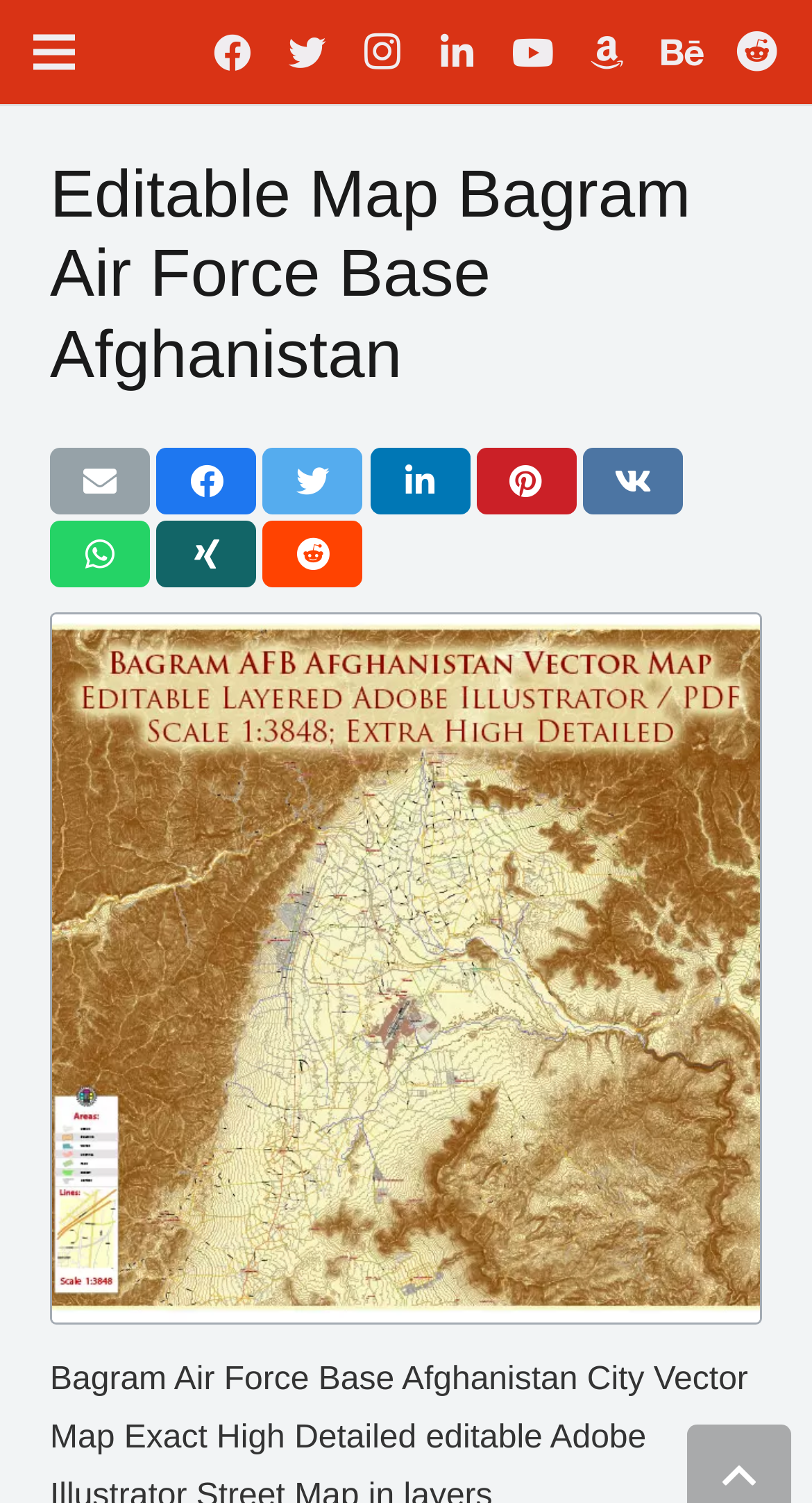What is the location of the map?
Based on the image, answer the question with a single word or brief phrase.

Afghanistan